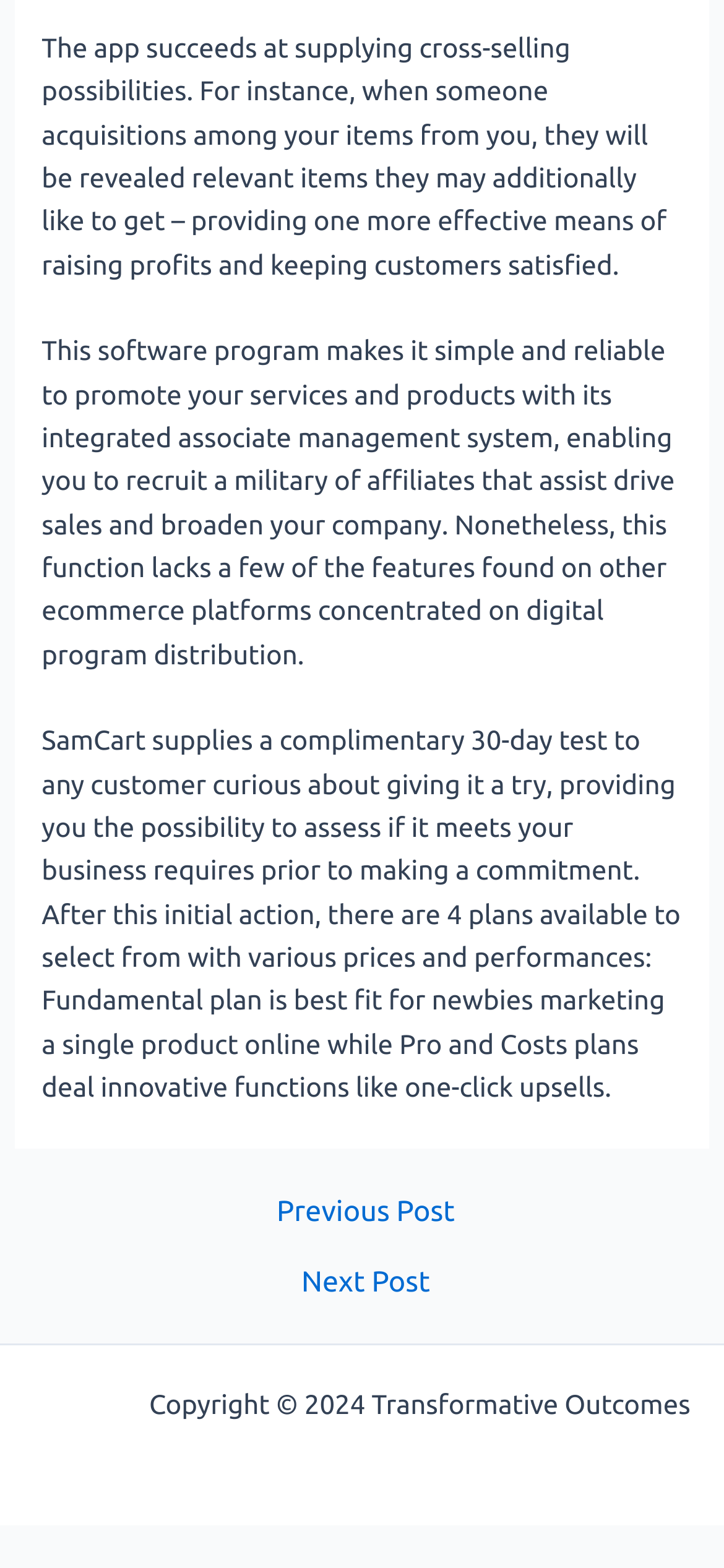Use the details in the image to answer the question thoroughly: 
How many plans are available after the 30-day trial?

After the initial 30-day trial, there are 4 plans available to select from with different prices and performances, including the Basic plan, Pro plan, and Premium plan.